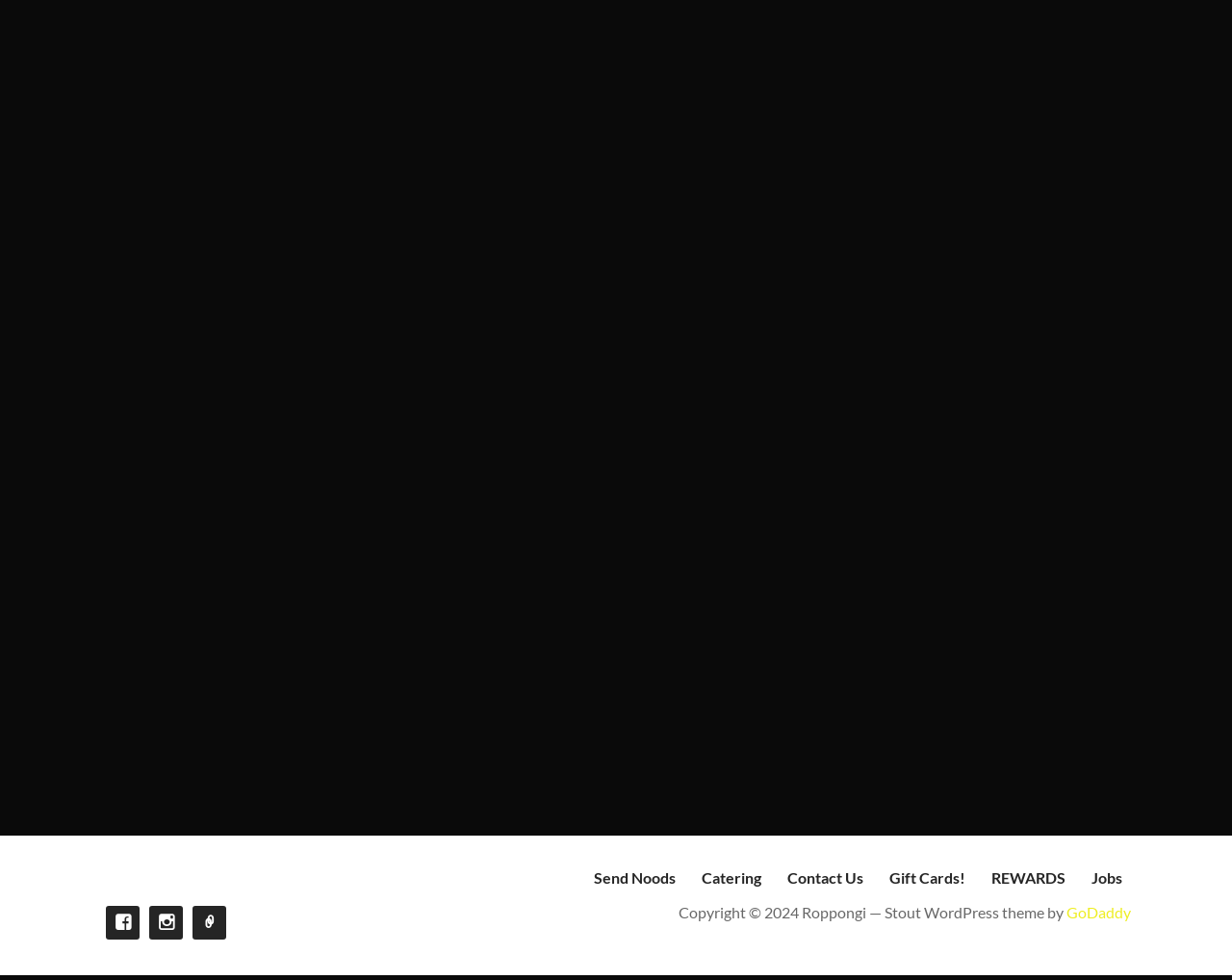Show the bounding box coordinates for the element that needs to be clicked to execute the following instruction: "Check out Gift Cards". Provide the coordinates in the form of four float numbers between 0 and 1, i.e., [left, top, right, bottom].

[0.722, 0.886, 0.784, 0.904]